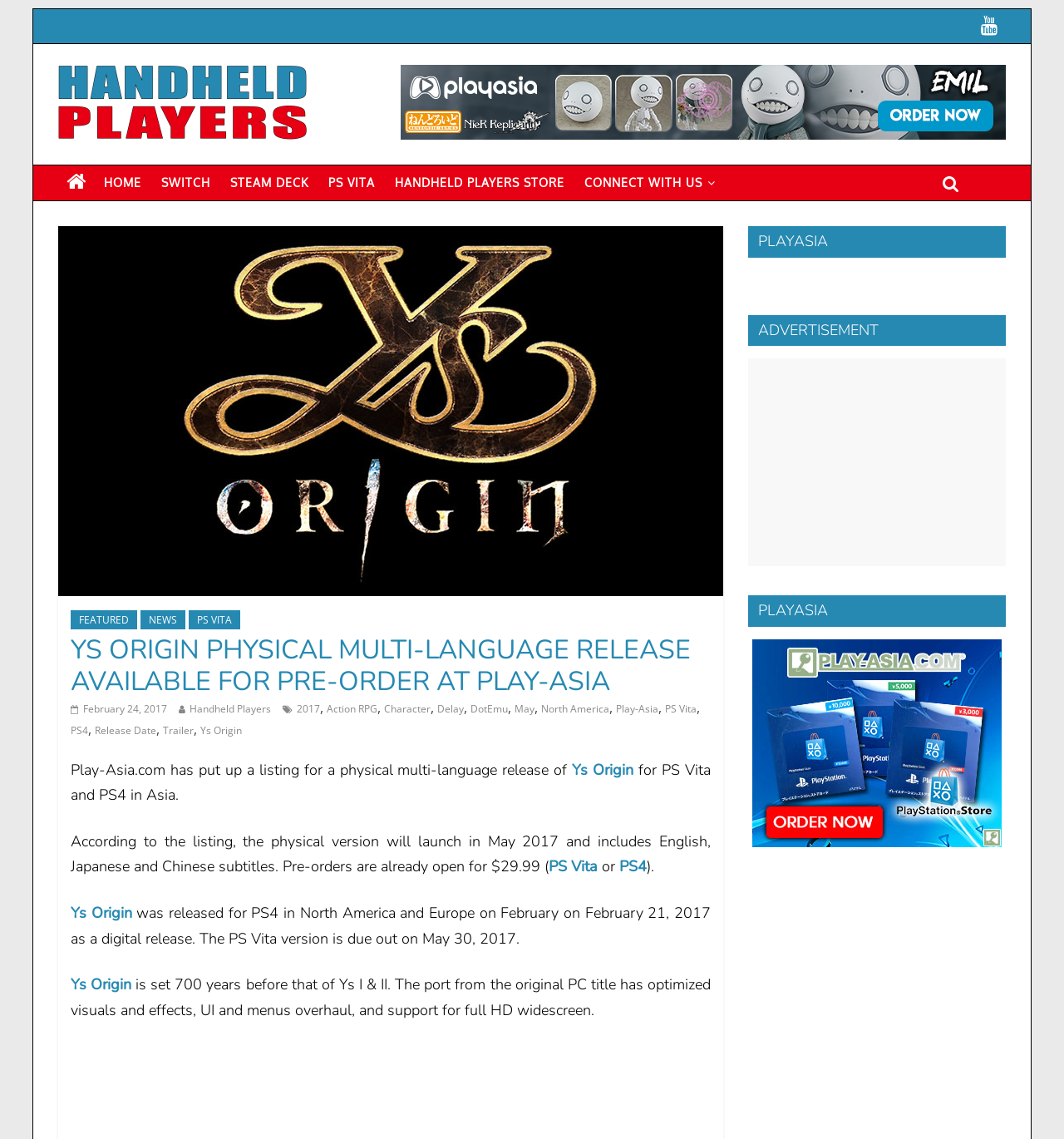What is the price of the pre-order?
Answer the question in as much detail as possible.

The webpage mentions that pre-orders are already open for $29.99, which is the price of the physical multi-language release of Ys Origin on Play-Asia.com.